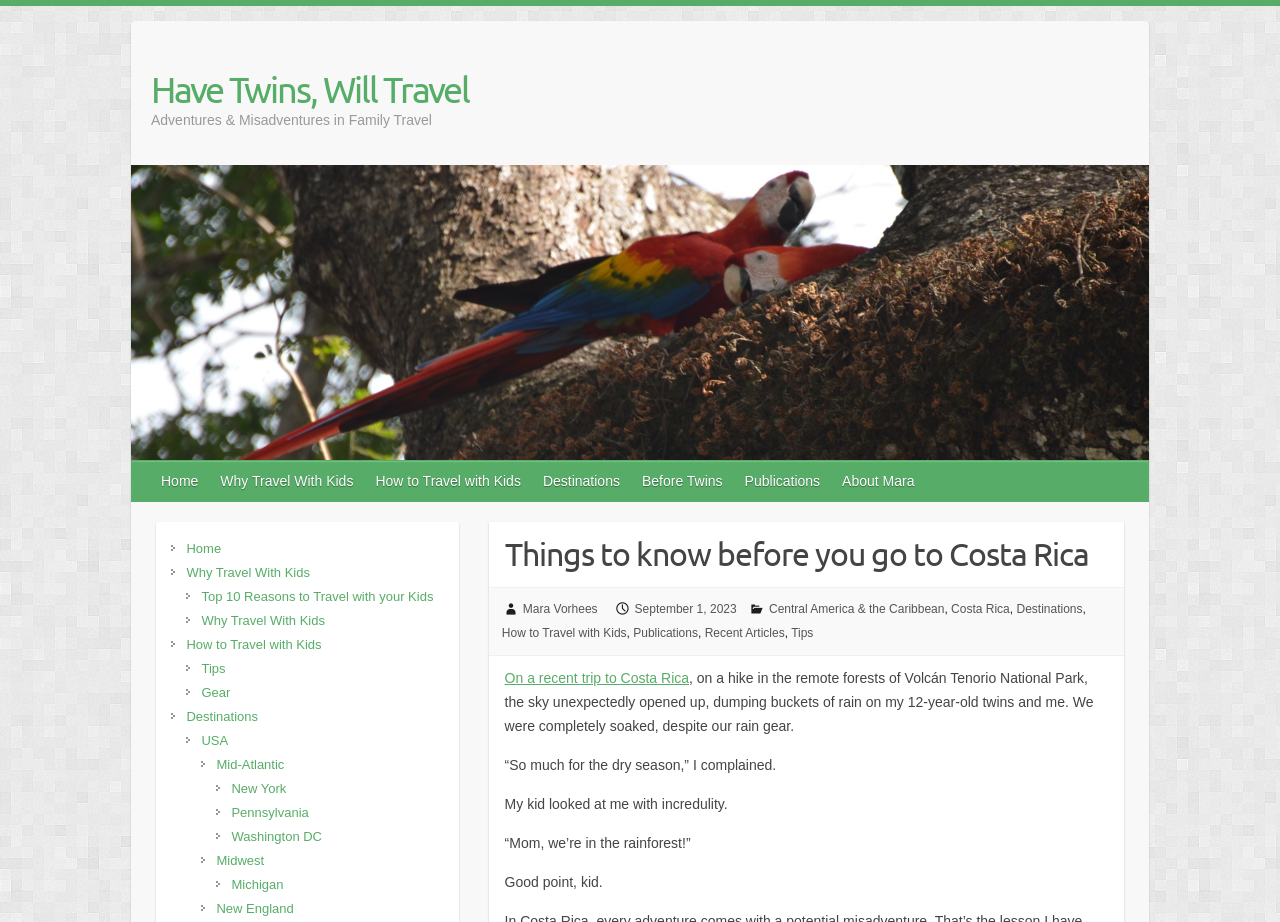Please locate the UI element described by "Mara Vorhees" and provide its bounding box coordinates.

[0.408, 0.653, 0.467, 0.668]